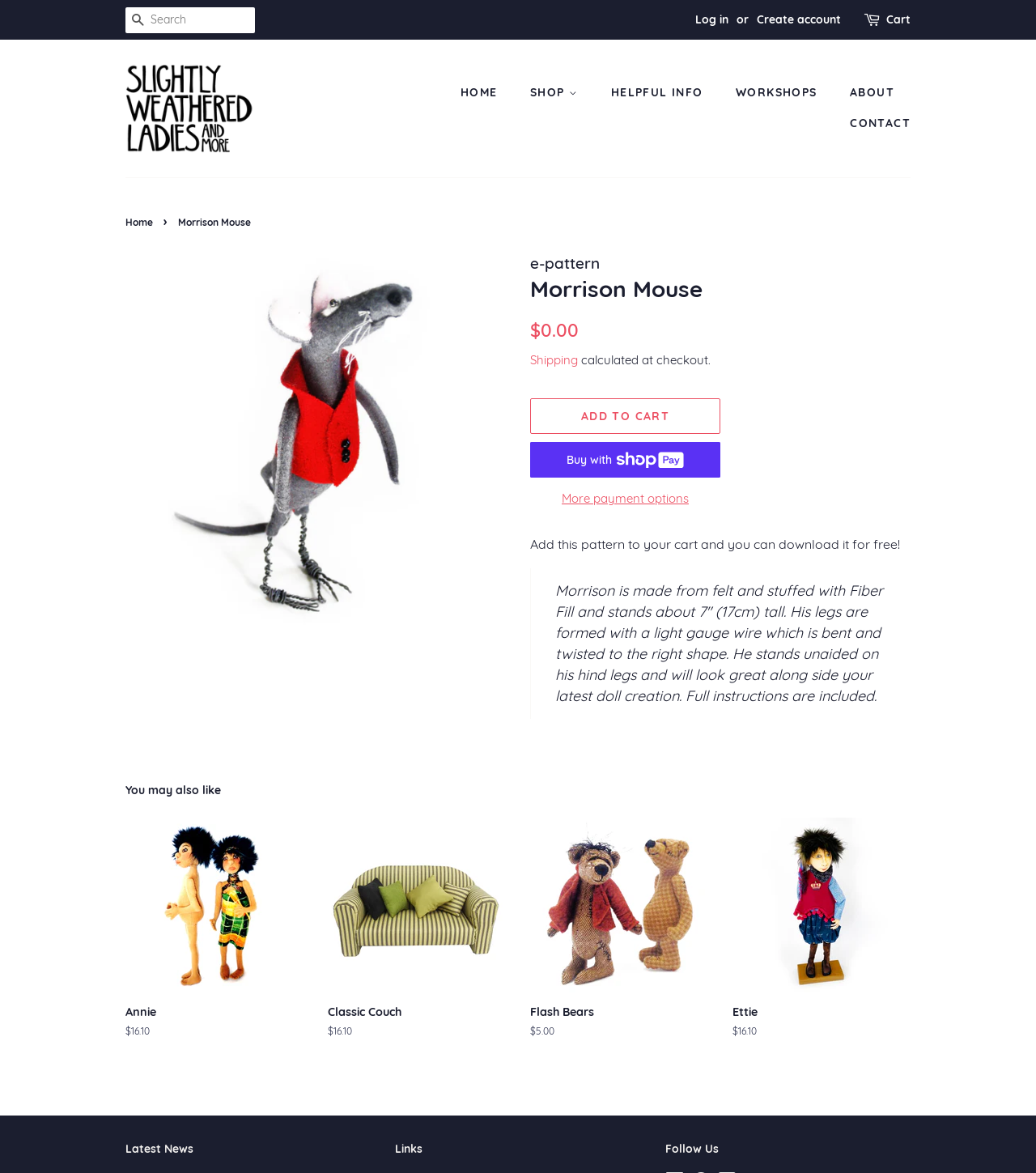Please determine the bounding box coordinates of the section I need to click to accomplish this instruction: "Check out Annie pattern".

[0.121, 0.697, 0.293, 0.91]